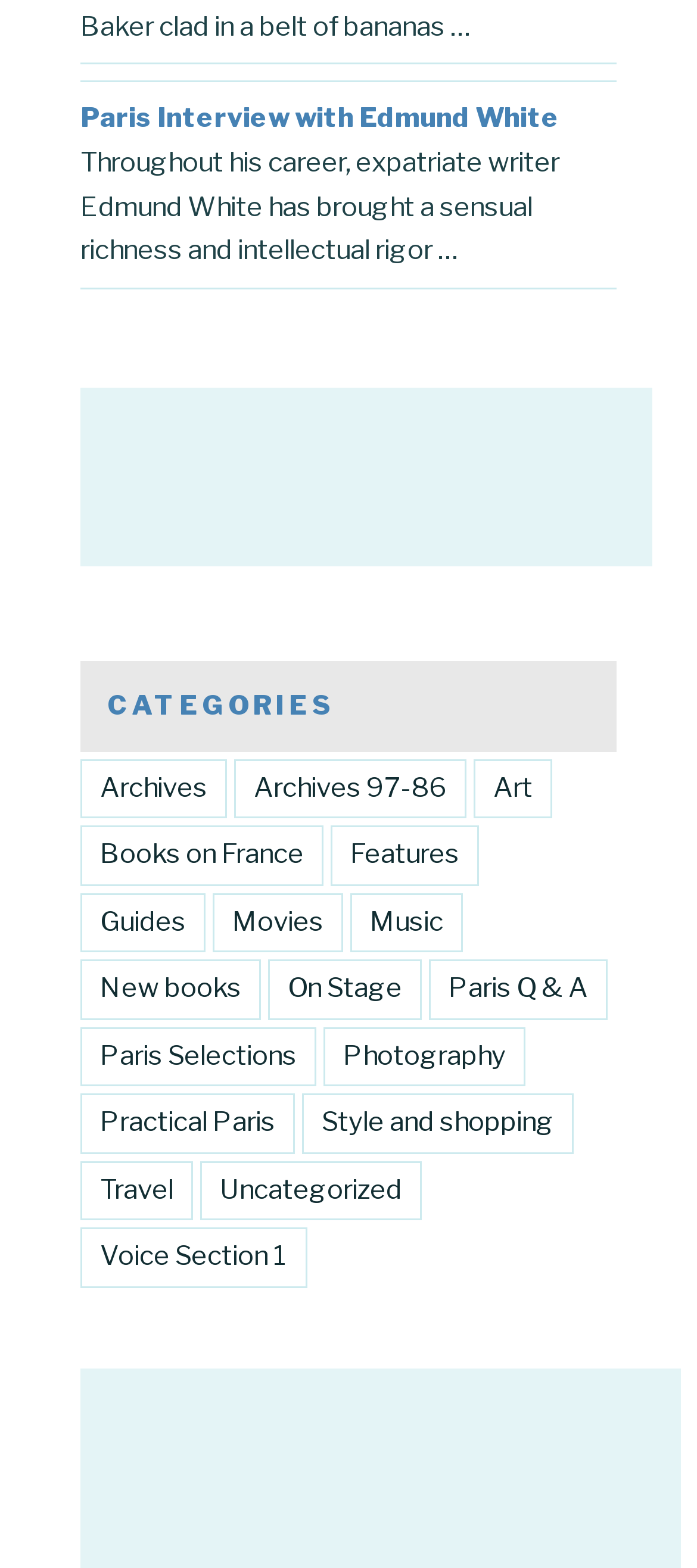Using the format (top-left x, top-left y, bottom-right x, bottom-right y), provide the bounding box coordinates for the described UI element. All values should be floating point numbers between 0 and 1: Paris Q & A

[0.615, 0.612, 0.872, 0.65]